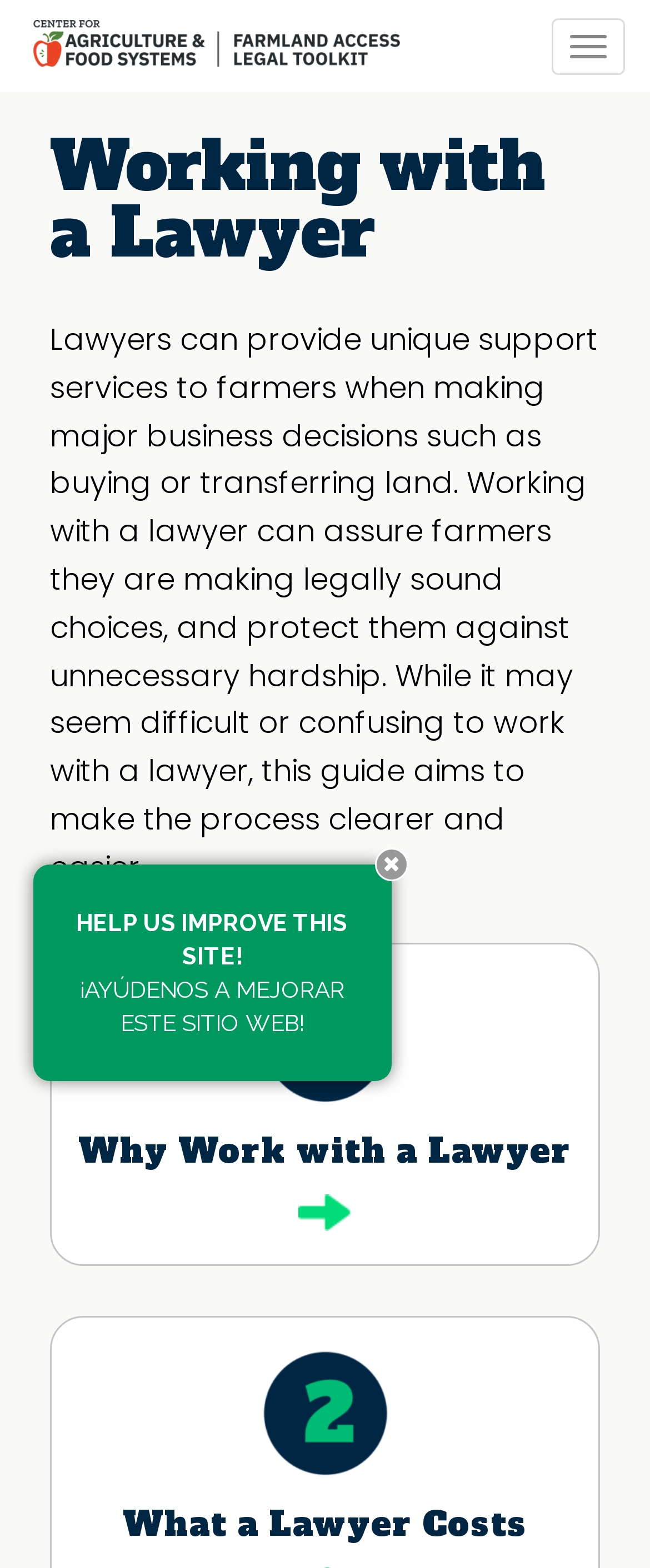Given the webpage screenshot and the description, determine the bounding box coordinates (top-left x, top-left y, bottom-right x, bottom-right y) that define the location of the UI element matching this description: Join

None